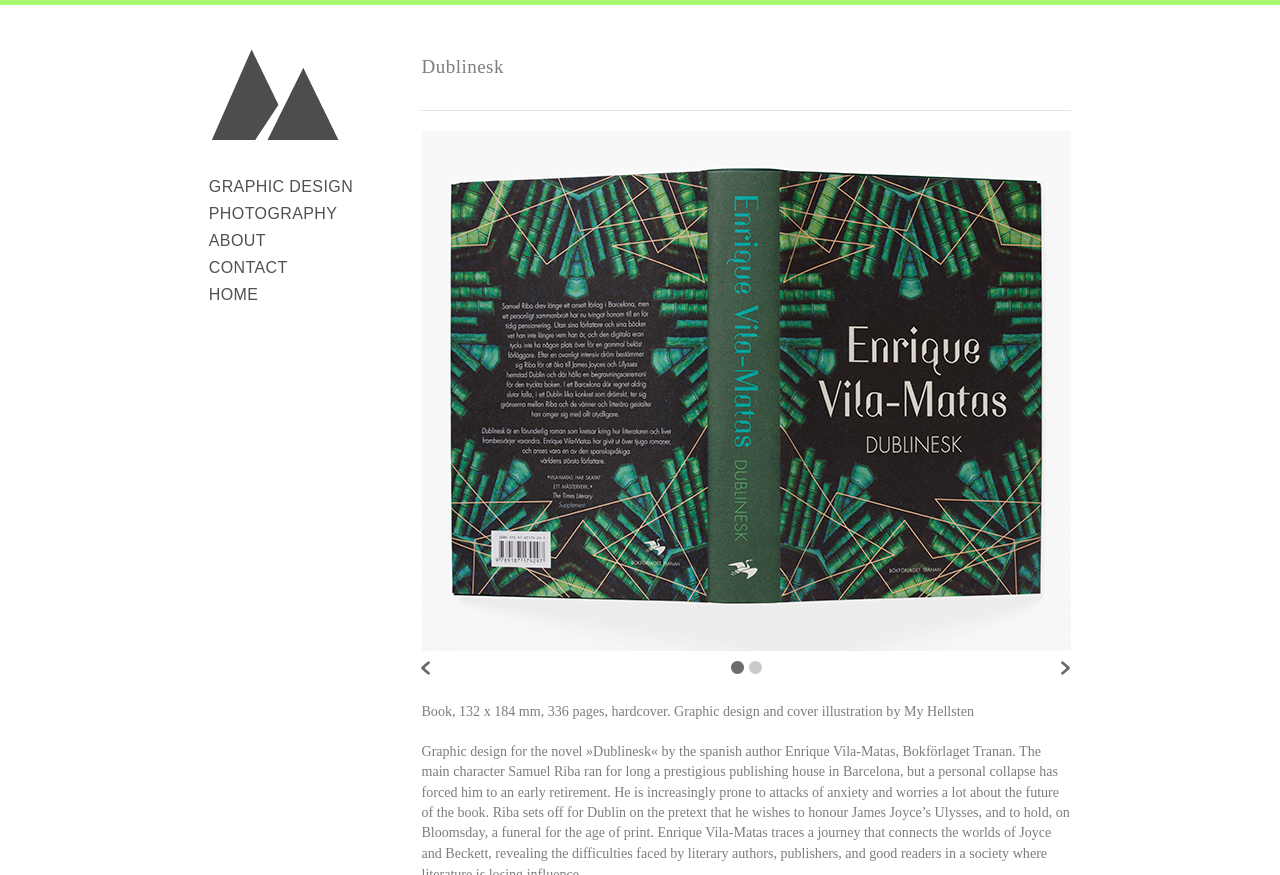Determine the bounding box coordinates for the UI element described. Format the coordinates as (top-left x, top-left y, bottom-right x, bottom-right y) and ensure all values are between 0 and 1. Element description: HOME

[0.163, 0.327, 0.202, 0.346]